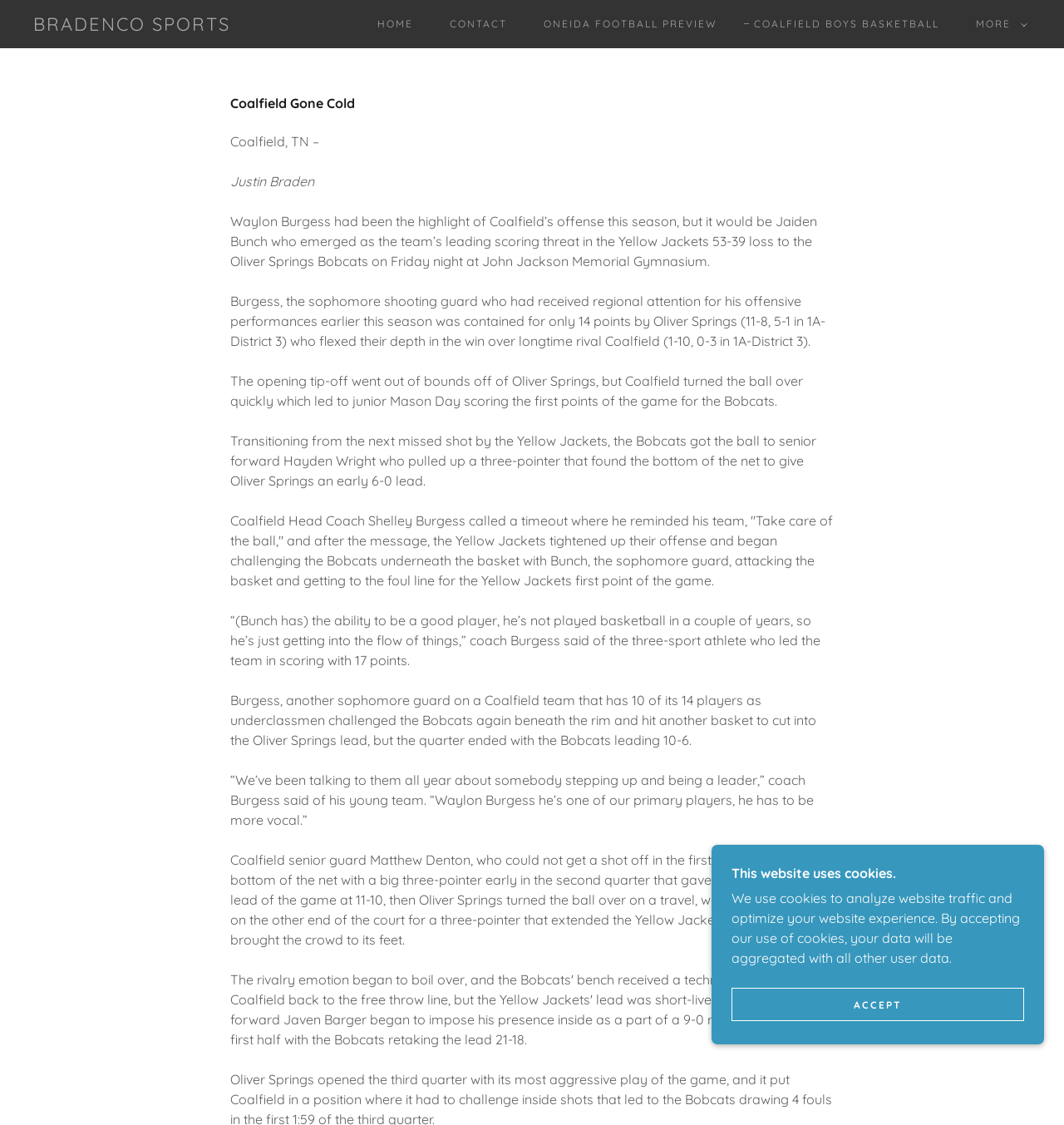Locate the UI element described by Coalfield Boys Basketball and provide its bounding box coordinates. Use the format (top-left x, top-left y, bottom-right x, bottom-right y) with all values as floating point numbers between 0 and 1.

[0.699, 0.013, 0.883, 0.03]